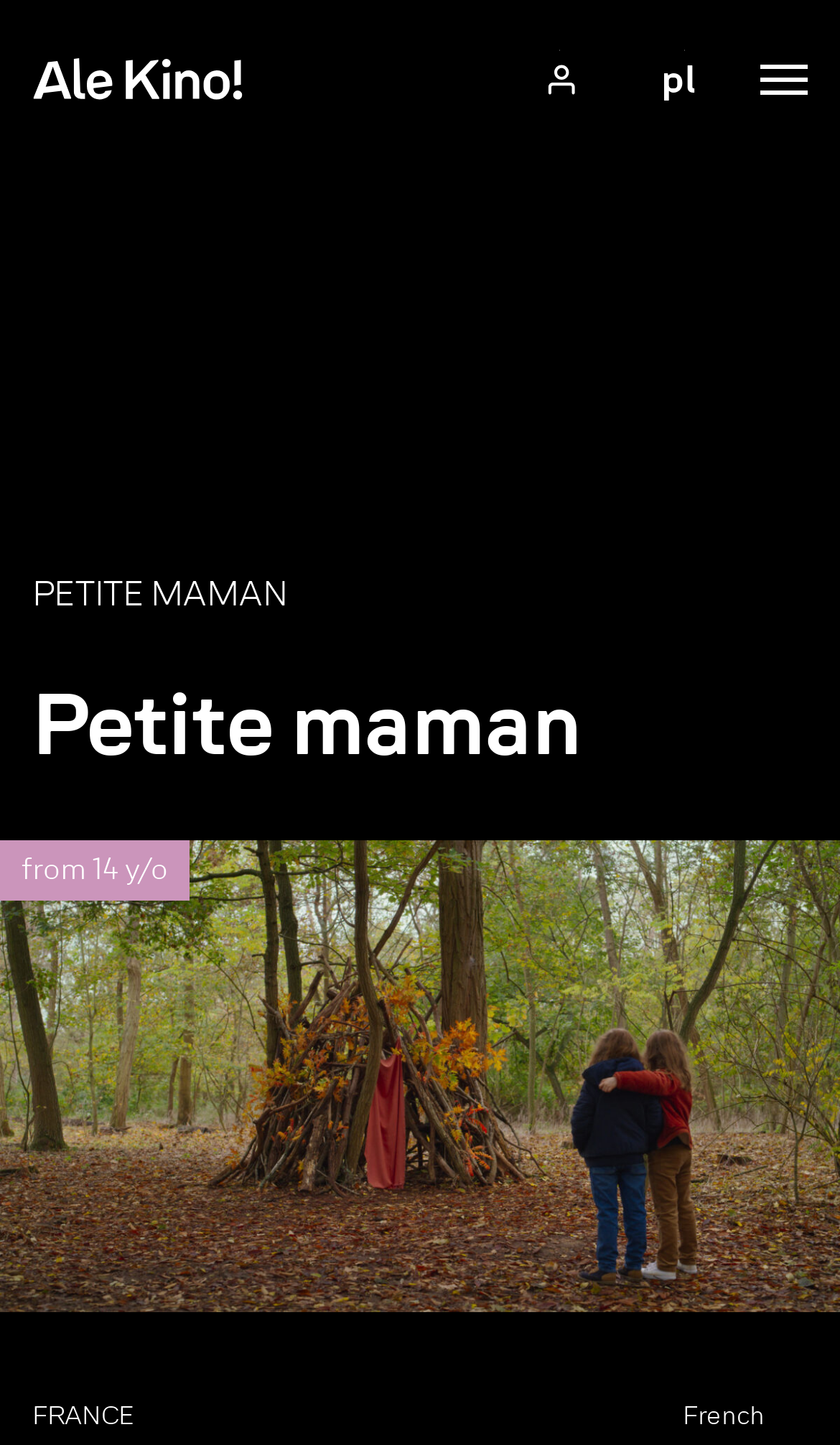Find and specify the bounding box coordinates that correspond to the clickable region for the instruction: "view the News section".

[0.041, 0.494, 0.159, 0.526]